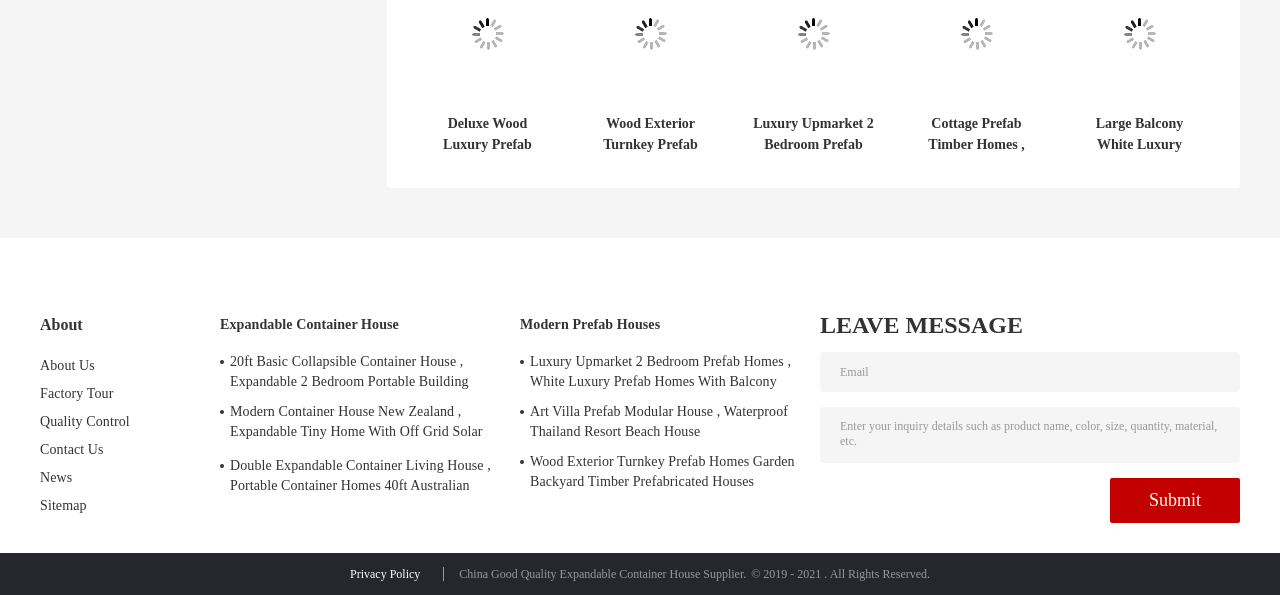What is the purpose of the LEAVE MESSAGE section?
Please craft a detailed and exhaustive response to the question.

The LEAVE MESSAGE section is located at the bottom of the webpage, which includes a textbox for email, a textbox for inquiry details, and a submit button. This section is designed for users to send their inquiries about products, such as product name, color, size, quantity, material, etc.